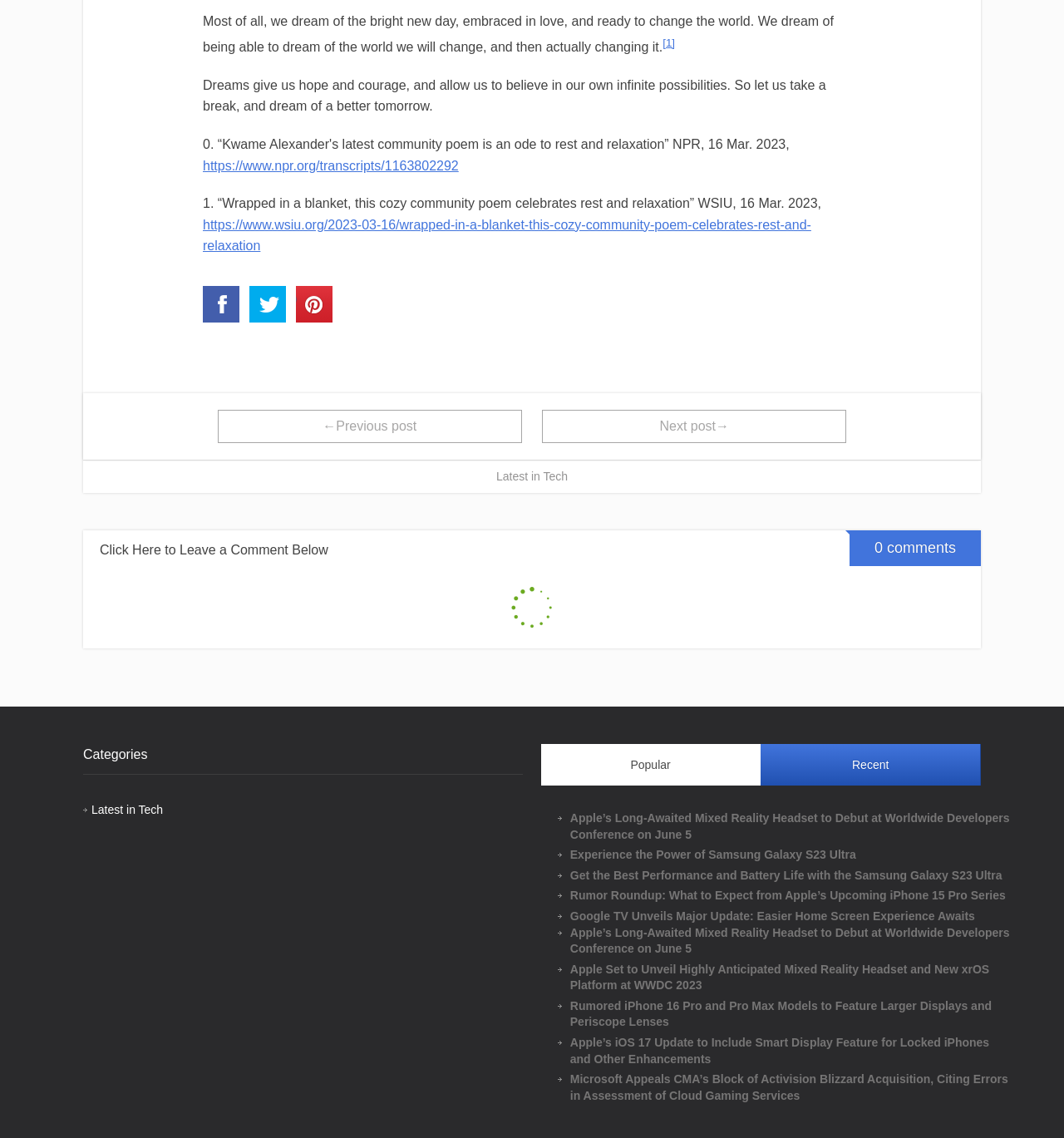Please find the bounding box coordinates of the section that needs to be clicked to achieve this instruction: "Click on the '←Previous post' link".

[0.205, 0.36, 0.49, 0.389]